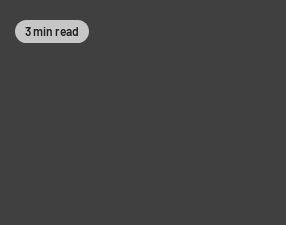Give a short answer to this question using one word or a phrase:
What type of content is 'IT Assignment'?

Article